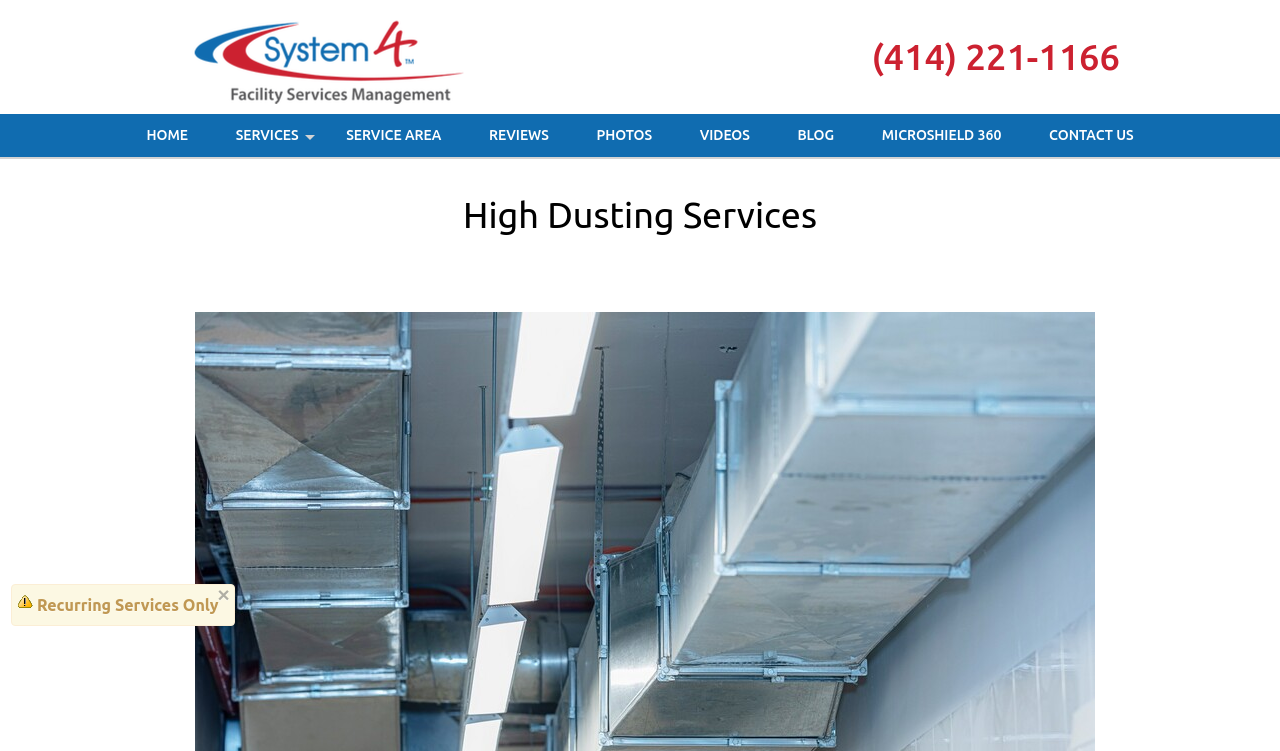Locate the bounding box coordinates of the element that should be clicked to fulfill the instruction: "go to home page".

[0.097, 0.152, 0.164, 0.209]